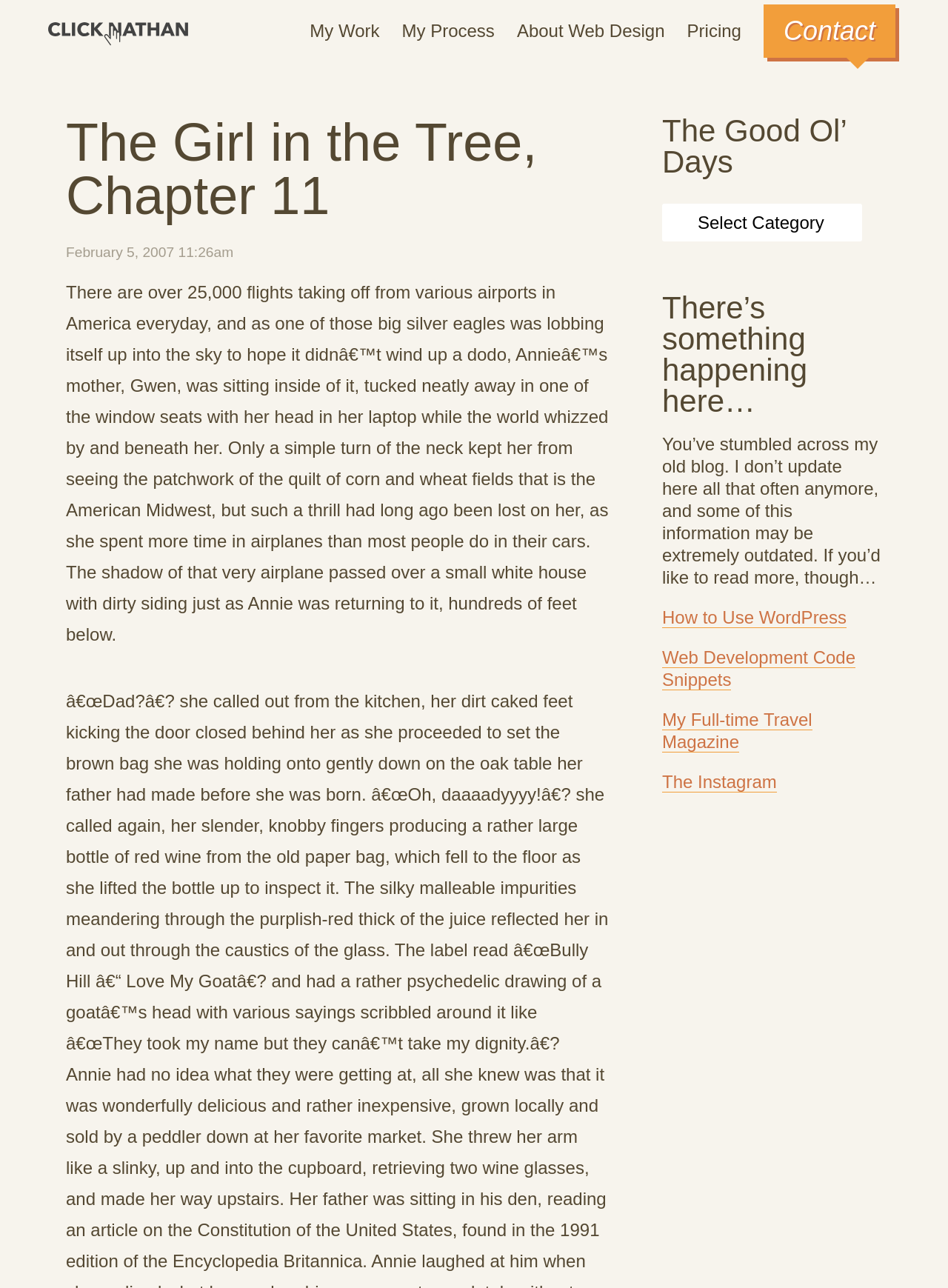Provide a brief response using a word or short phrase to this question:
What is the date of the blog post?

February 5, 2007